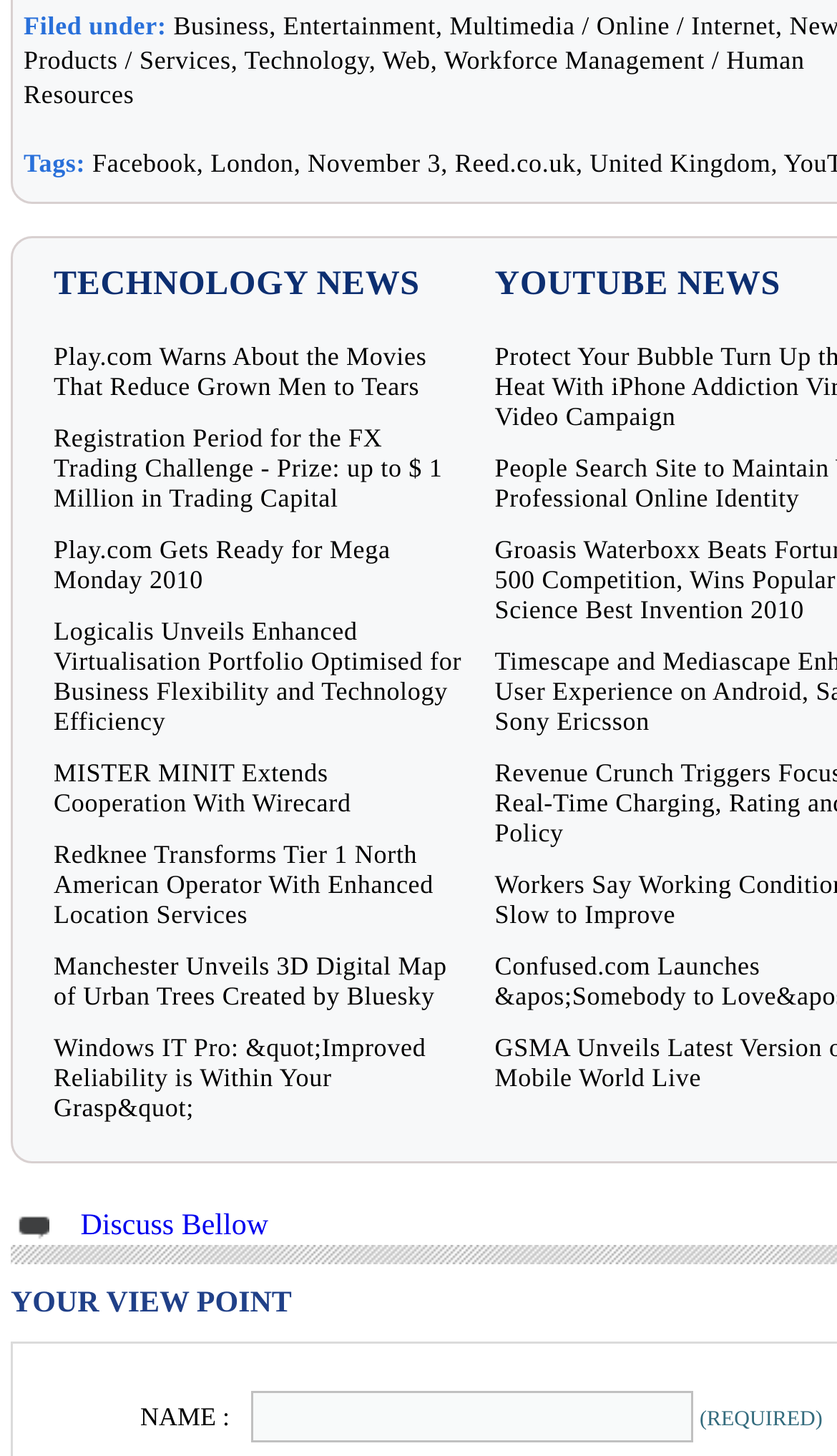Please locate the bounding box coordinates of the element that should be clicked to achieve the given instruction: "Click on the 'Discuss Bellow' link".

[0.013, 0.821, 0.321, 0.854]